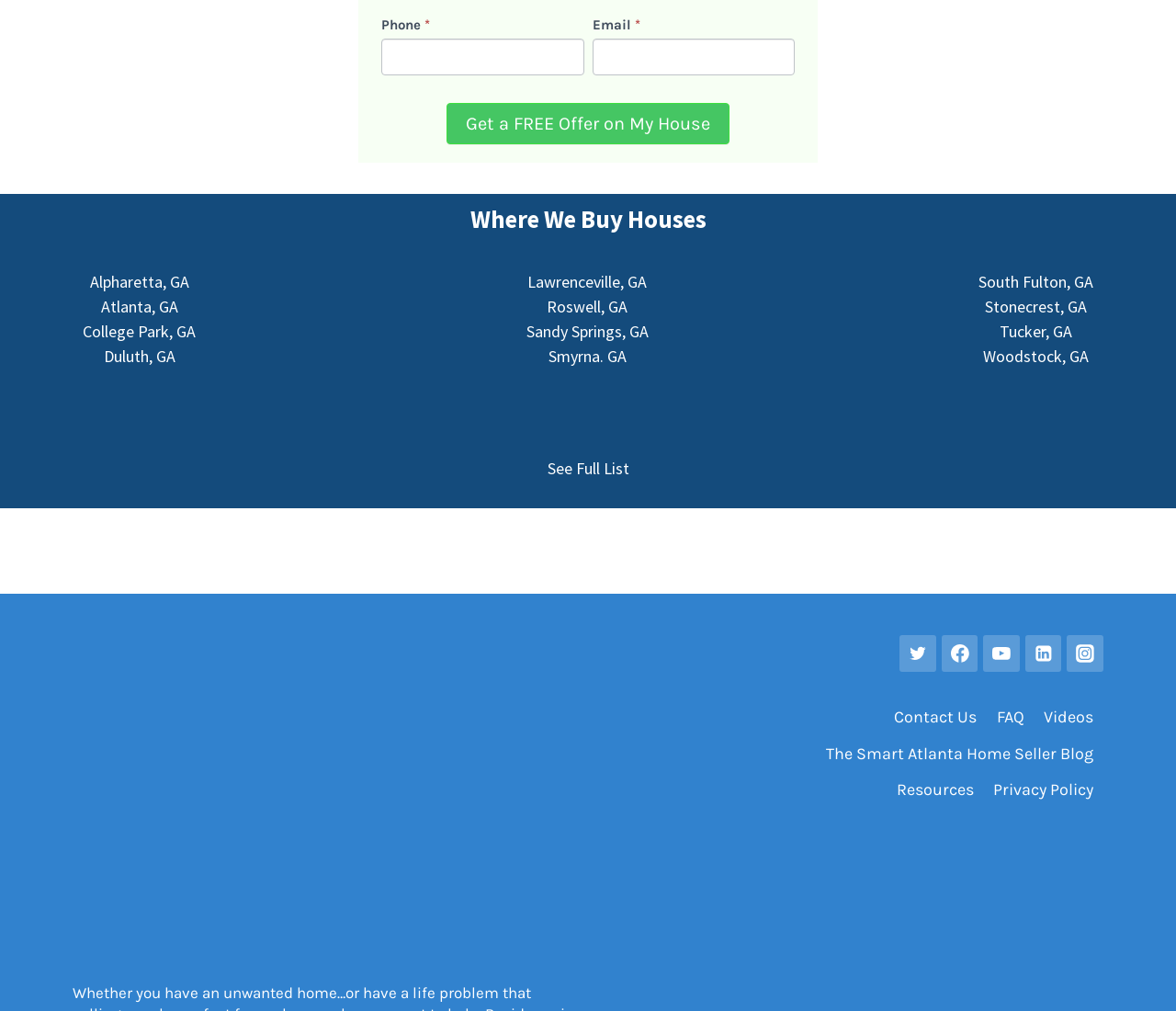Answer the question below with a single word or a brief phrase: 
What is the logo image at the bottom of the webpage?

Resideum Buys Houses in Metro Atlanta logo